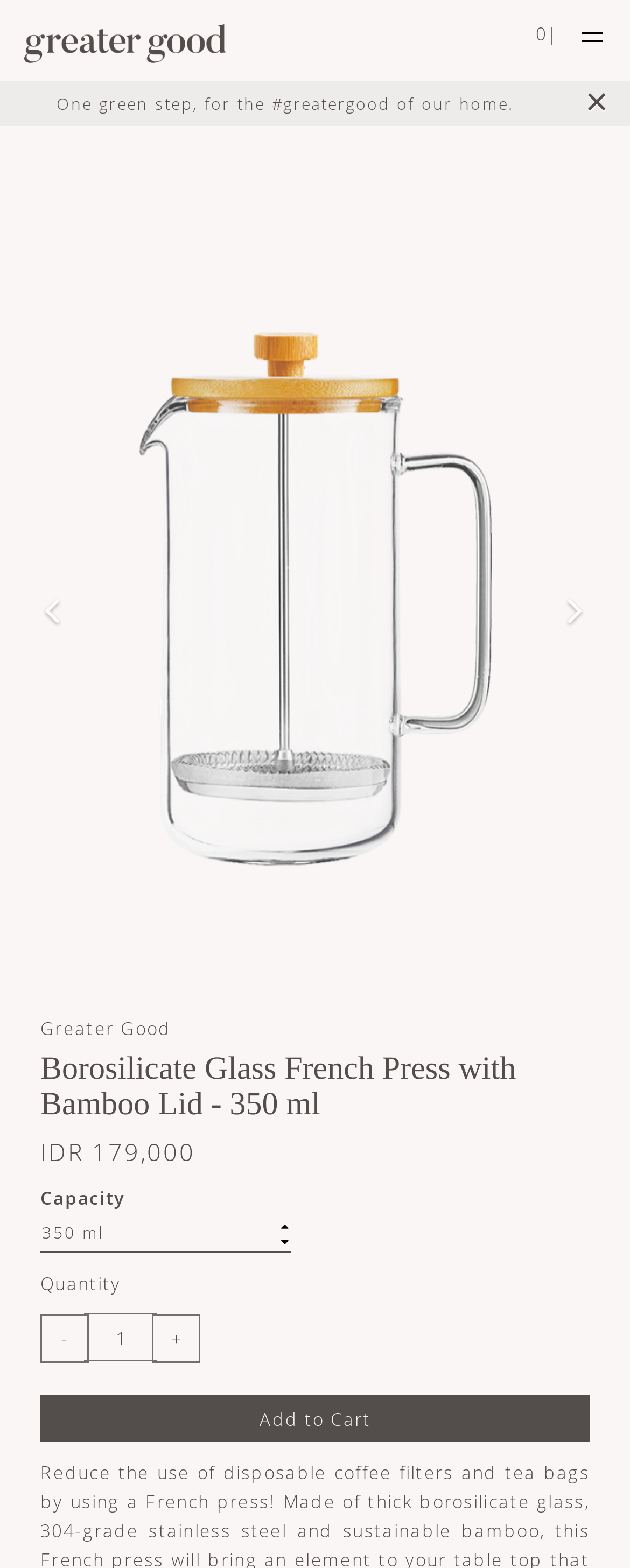Specify the bounding box coordinates of the area to click in order to execute this command: 'View product details'. The coordinates should consist of four float numbers ranging from 0 to 1, and should be formatted as [left, top, right, bottom].

[0.098, 0.647, 0.272, 0.664]